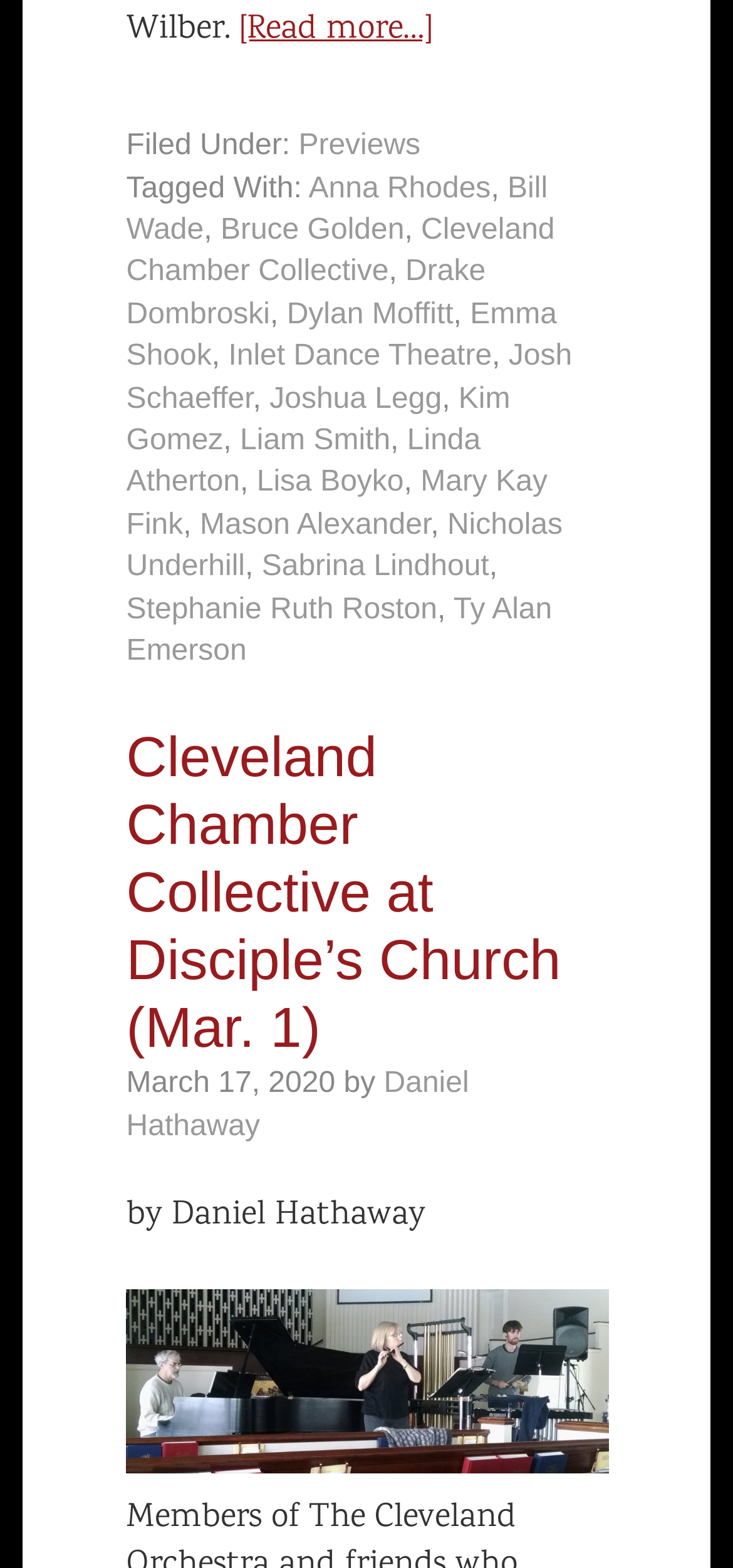From the element description: "Previews", extract the bounding box coordinates of the UI element. The coordinates should be expressed as four float numbers between 0 and 1, in the order [left, top, right, bottom].

[0.407, 0.083, 0.574, 0.103]